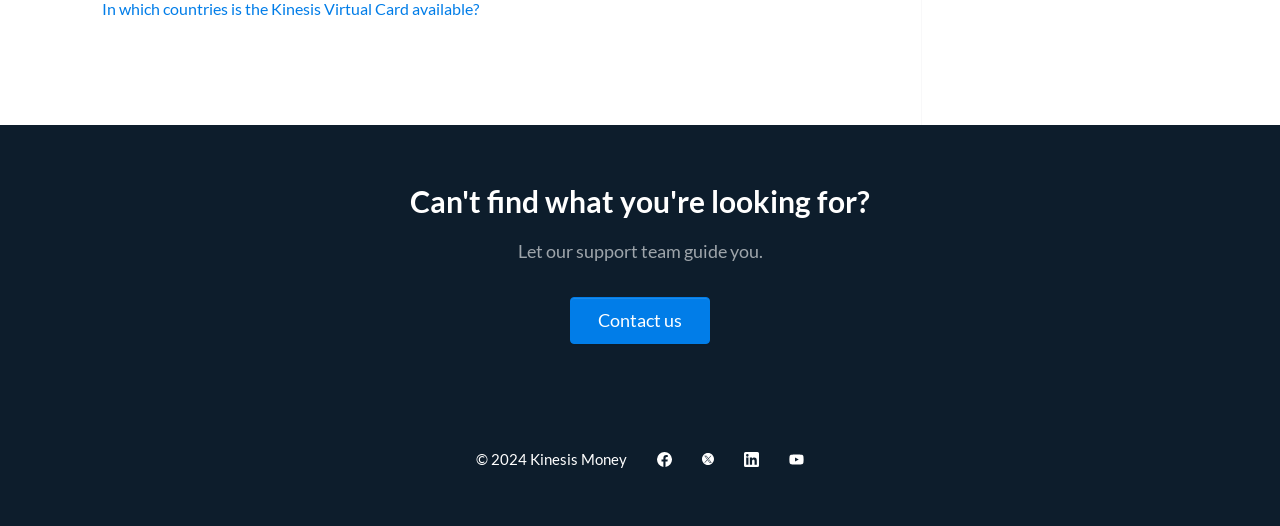Respond with a single word or phrase:
What is the purpose of the support team?

Guide you